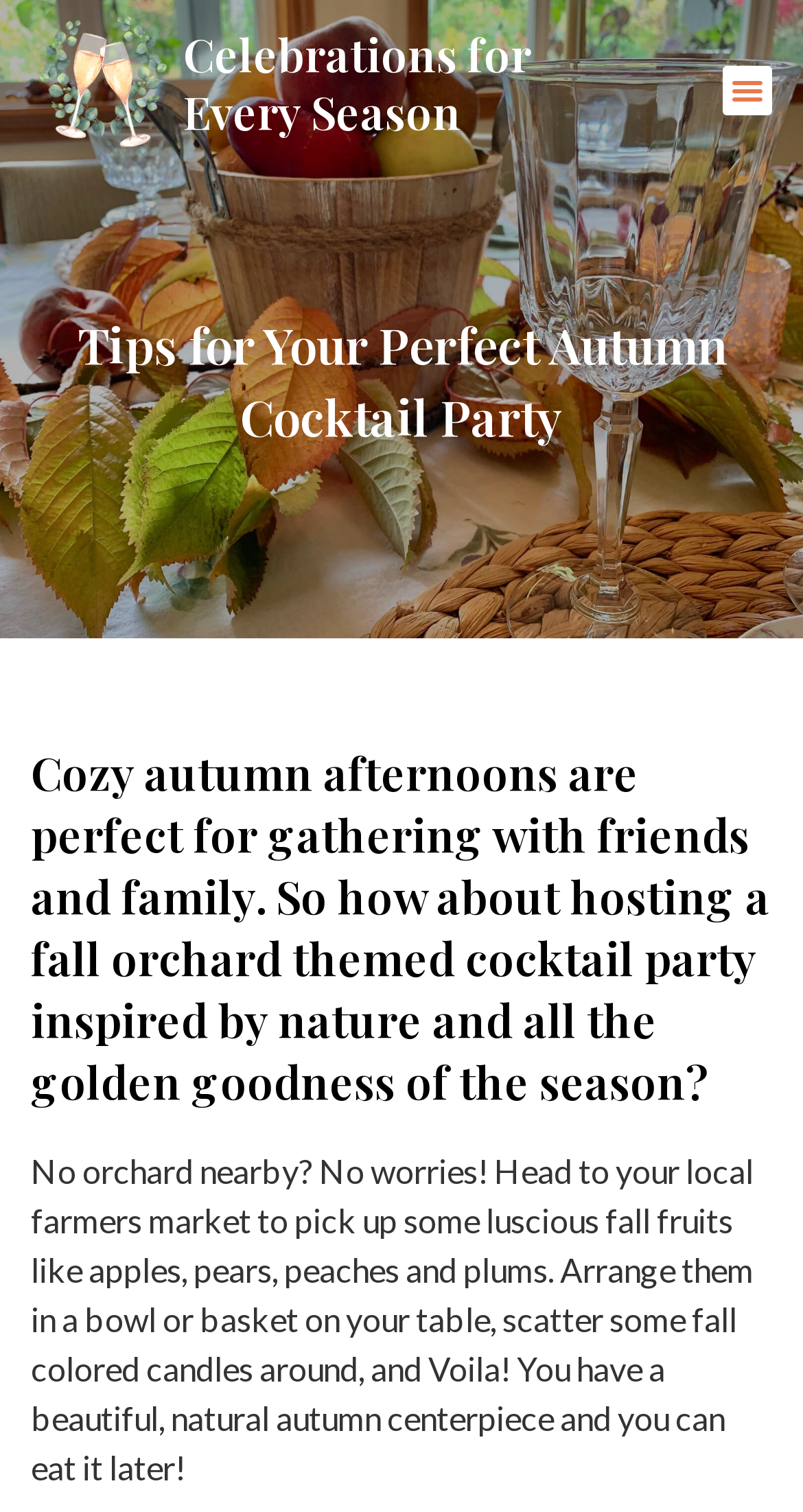What is the purpose of the candles?
Deliver a detailed and extensive answer to the question.

The text 'Arrange them in a bowl or basket on your table, scatter some fall colored candles around, and Voila! You have a beautiful, natural autumn centerpiece...' implies that the candles are used for decoration, specifically to add to the autumn theme.